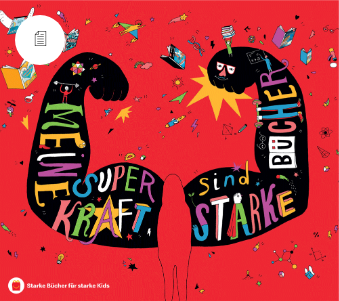What is the main theme of the campaign promoted by the artwork?
Using the image as a reference, answer the question with a short word or phrase.

Empowerment through literature